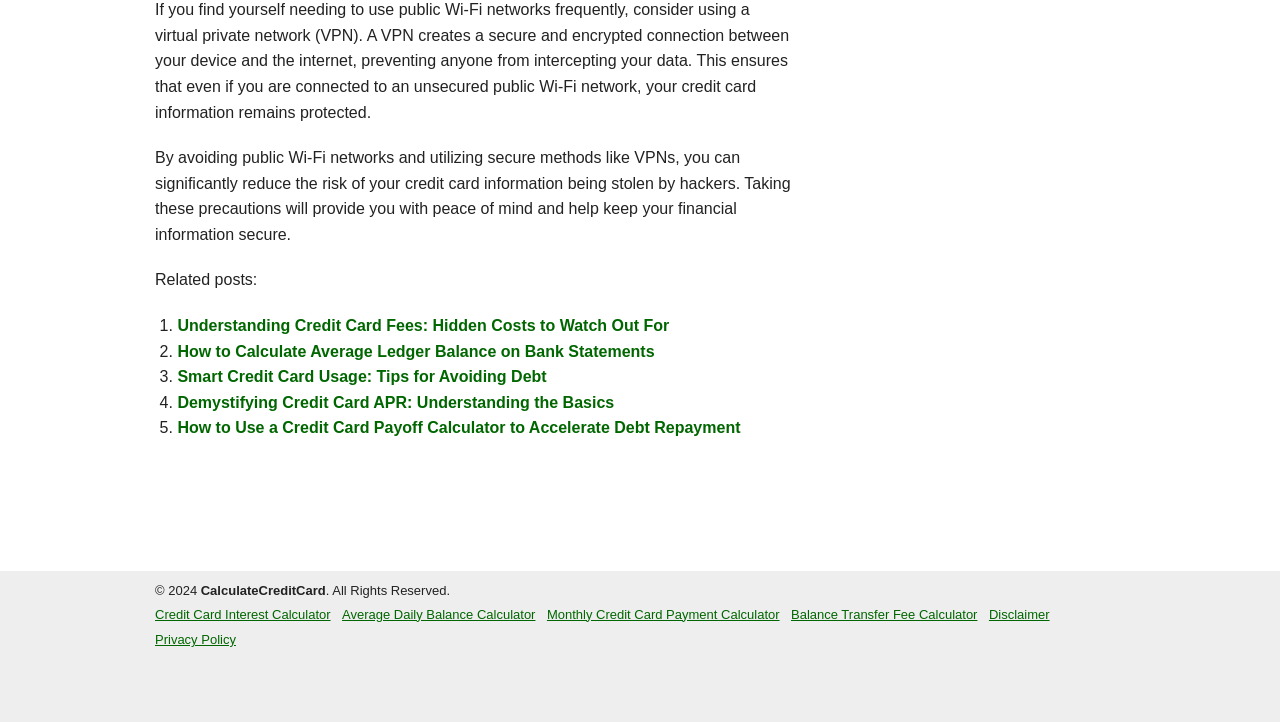What is the copyright year of the website? From the image, respond with a single word or brief phrase.

2024